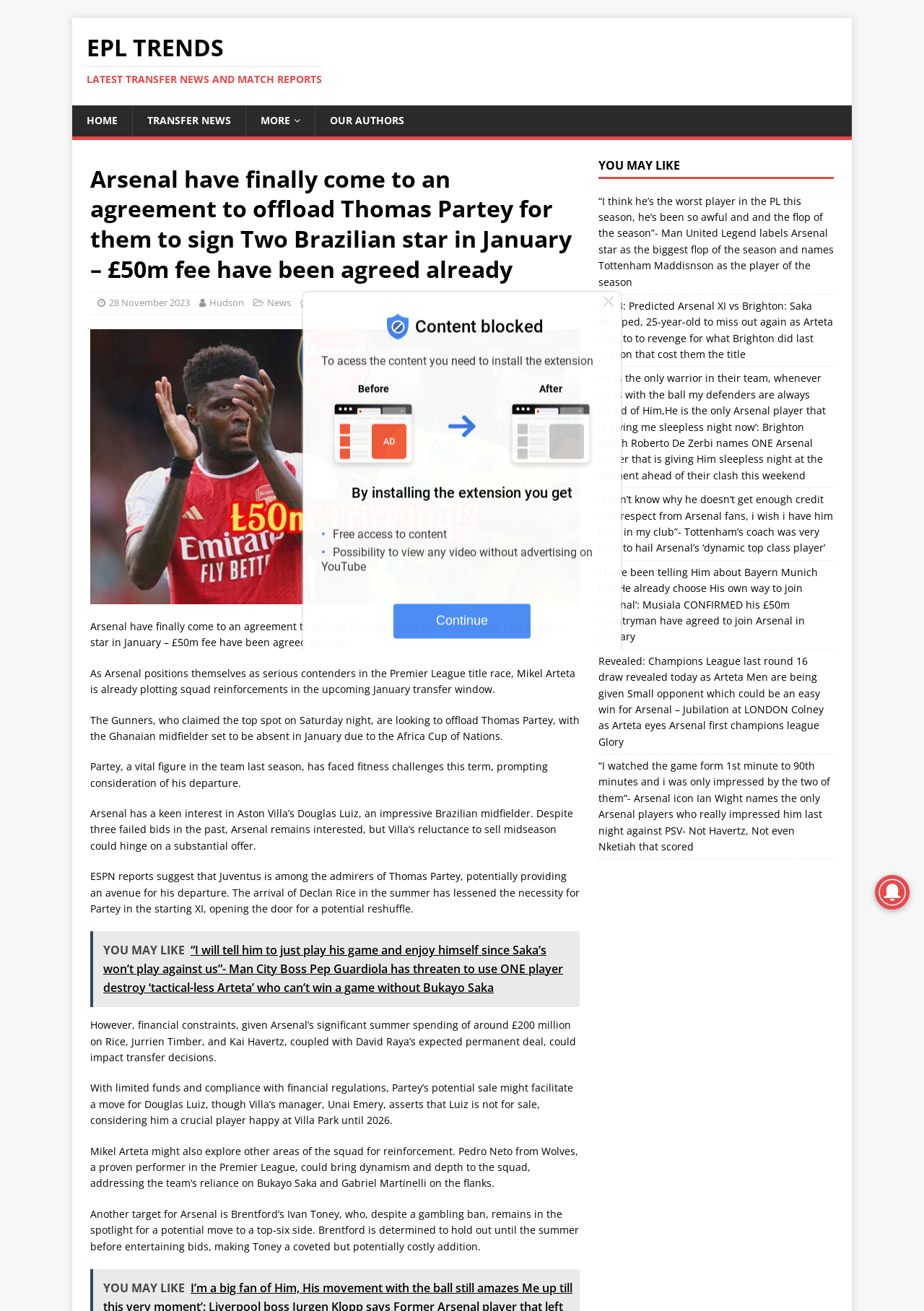Please locate the bounding box coordinates of the element that should be clicked to achieve the given instruction: "Click on the link to read about 'I will tell him to just play his game and enjoy himself since Saka’s won’t play against us'".

[0.098, 0.711, 0.631, 0.768]